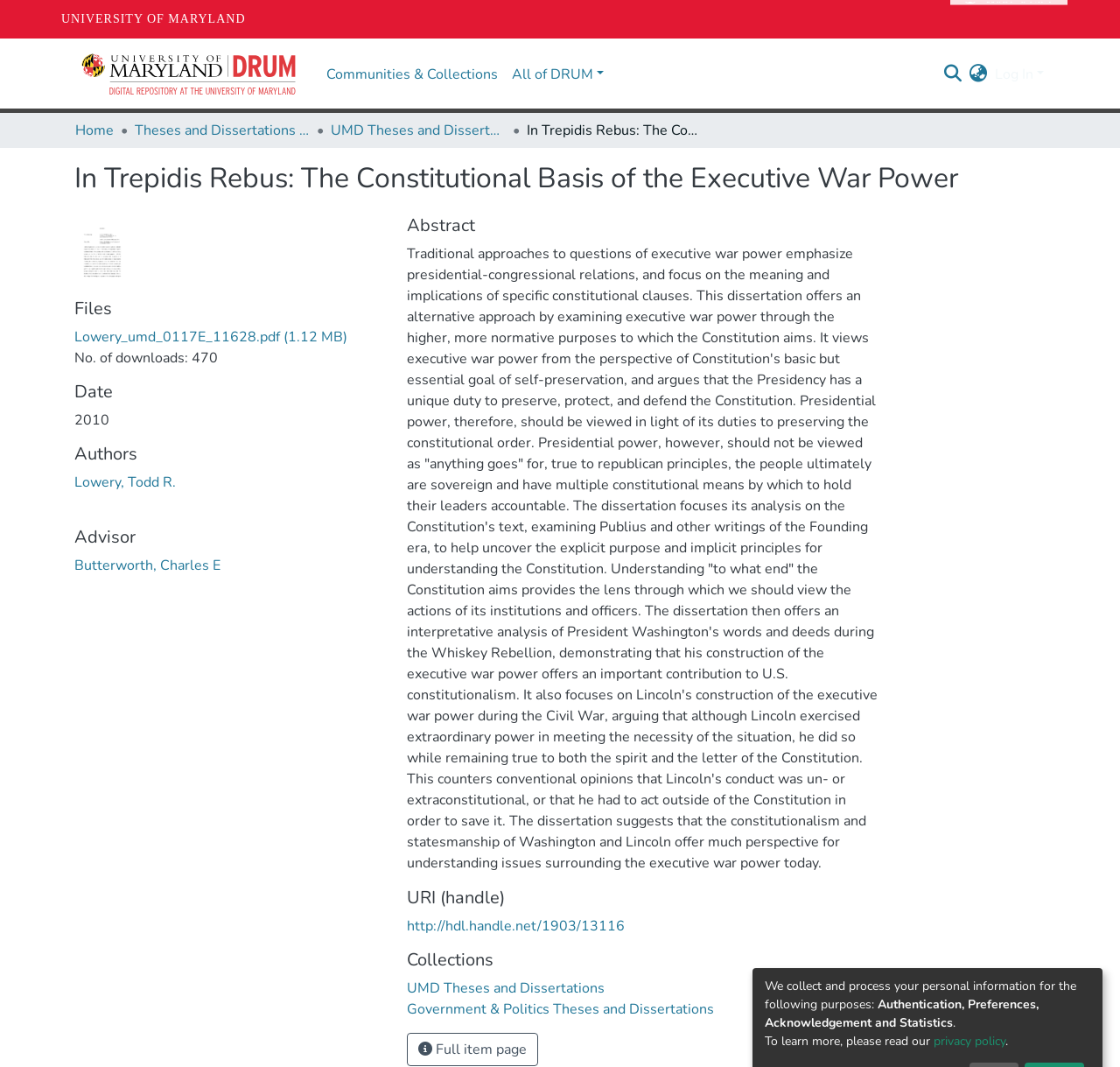Identify the bounding box coordinates for the element you need to click to achieve the following task: "View the full item page". The coordinates must be four float values ranging from 0 to 1, formatted as [left, top, right, bottom].

[0.363, 0.968, 0.48, 1.0]